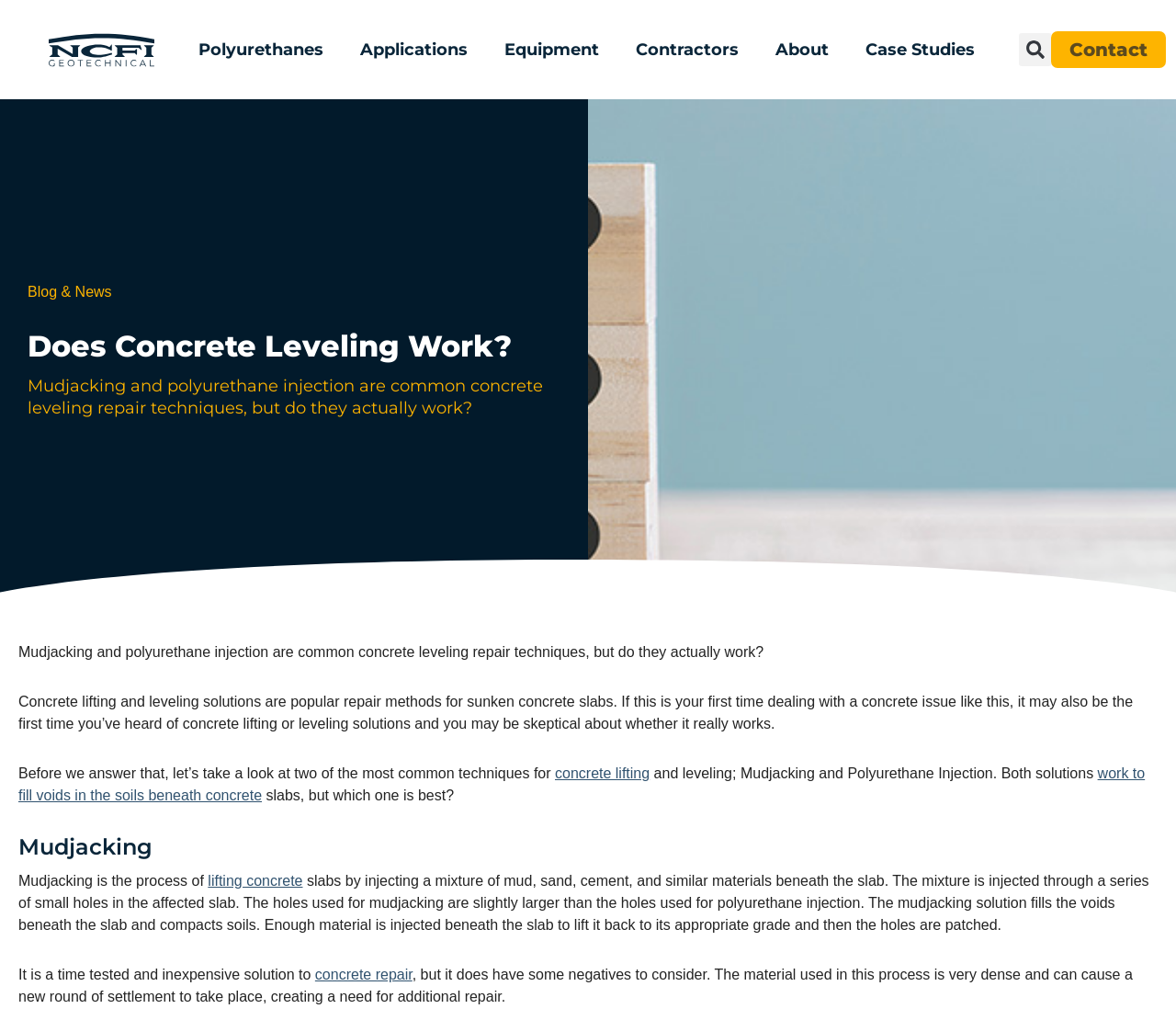Summarize the webpage in an elaborate manner.

The webpage is about concrete leveling and repair techniques, specifically discussing whether they are effective. At the top, there is a logo with a link and an image, followed by a navigation menu with links to various sections such as "Polyurethanes", "Applications", "Equipment", "Contractors", "About", and "Case Studies". On the right side, there is a search bar with a button.

Below the navigation menu, there is a heading "Does Concrete Leveling Work?" followed by a brief summary of the article, which is also the meta description. The article then introduces the topic of concrete lifting and leveling solutions, explaining that they are popular repair methods for sunken concrete slabs.

The article is divided into sections, with the first section discussing two common techniques for concrete lifting and leveling: Mudjacking and Polyurethane Injection. There is an image on the right side of the page, taking up about half of the screen.

The section on Mudjacking explains the process of lifting concrete slabs by injecting a mixture of materials beneath the slab. The text is accompanied by links to related topics such as "lifting concrete" and "concrete repair". The section concludes by mentioning the drawbacks of Mudjacking, including the potential for additional repair needs.

Overall, the webpage is focused on providing information about concrete leveling and repair techniques, with a clear structure and organization.